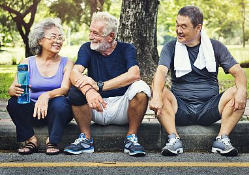Explain what the image portrays in a detailed manner.

The image depicts a joyful moment among three seniors seated together on a curb in a vibrant park setting. The individuals, representing diverse backgrounds, are engaged in light-hearted conversation, showcasing camaraderie and shared experiences. The woman on the left, with gray hair and glasses, smiles warmly while holding a water bottle, dressed in a casual purple top. The man in the center, with a full beard and a relaxed demeanor, is clad in a navy blue shirt and white shorts, radiating a sense of contentment. The man on the right, wearing a gray athletic outfit and a towel draped around his neck, also shares a smile, contributing to the group's lively atmosphere. This scene beautifully embodies the essence of healthy living, both mentally and physically, aligning with themes of longevity and the importance of social connections in fostering a fulfilling life.